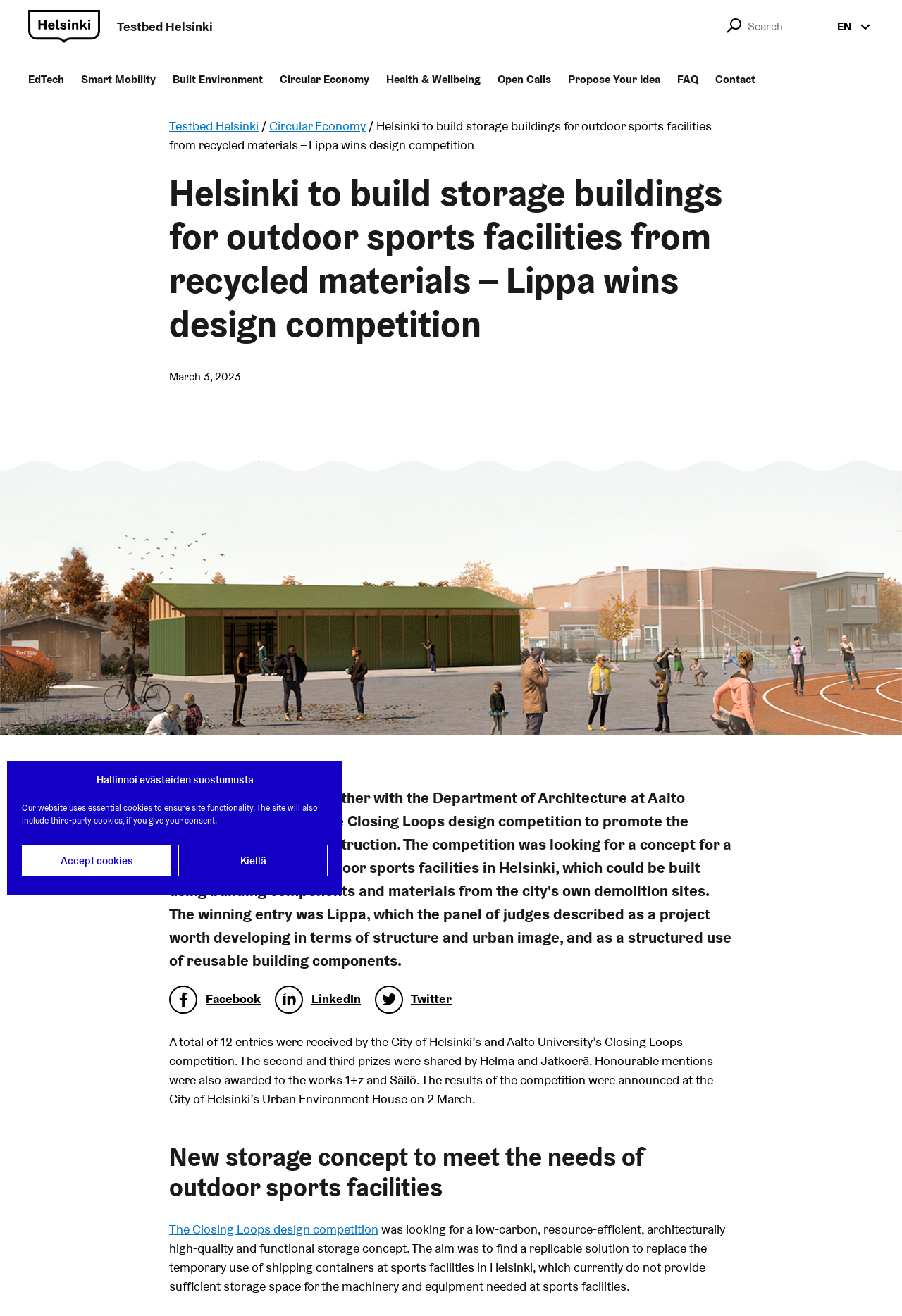Identify the bounding box coordinates for the element you need to click to achieve the following task: "Go to frontpage". The coordinates must be four float values ranging from 0 to 1, formatted as [left, top, right, bottom].

[0.031, 0.007, 0.111, 0.036]